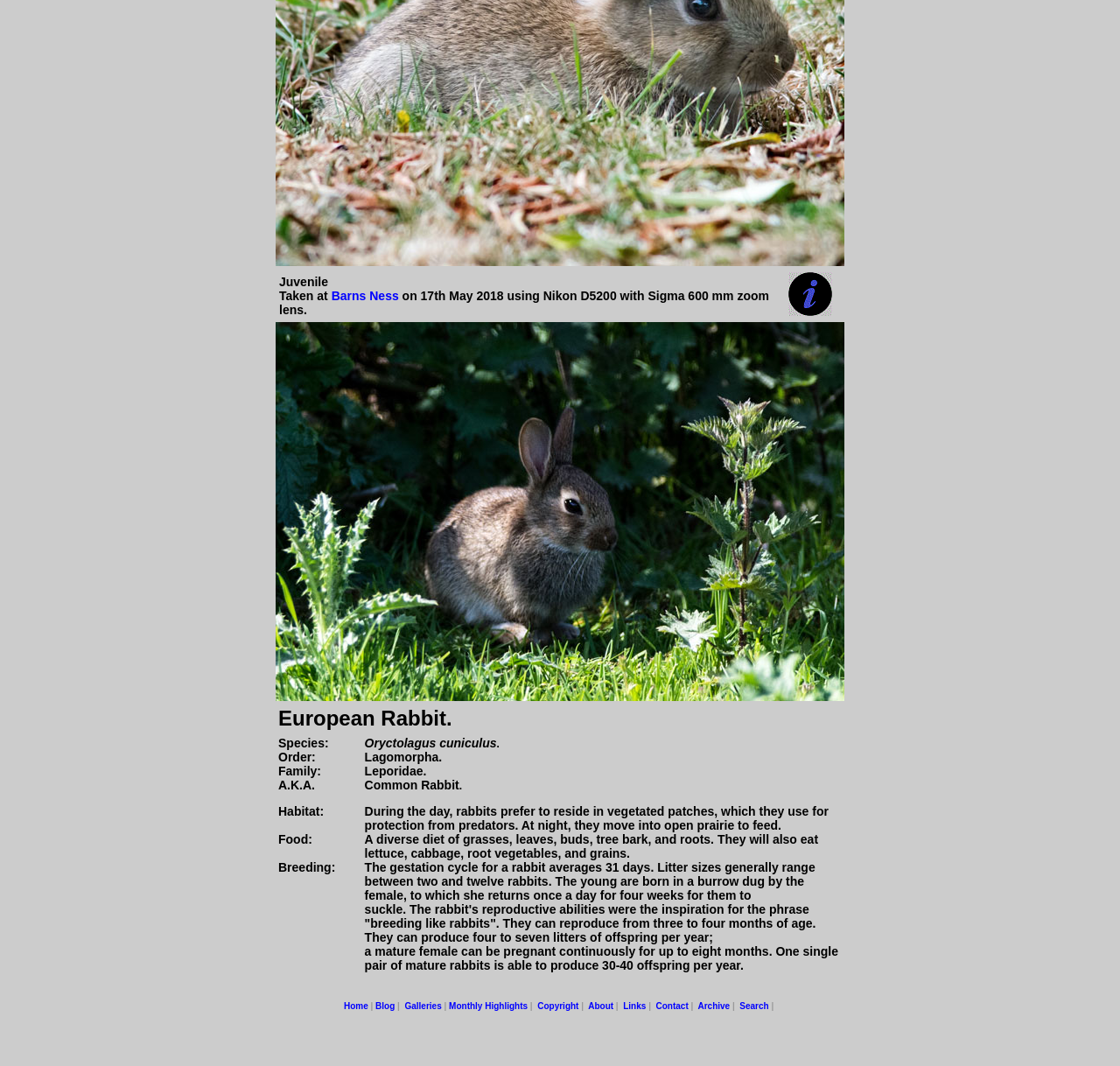Show the bounding box coordinates for the HTML element described as: "alt="Fact File" title="About This Species"".

[0.704, 0.286, 0.743, 0.299]